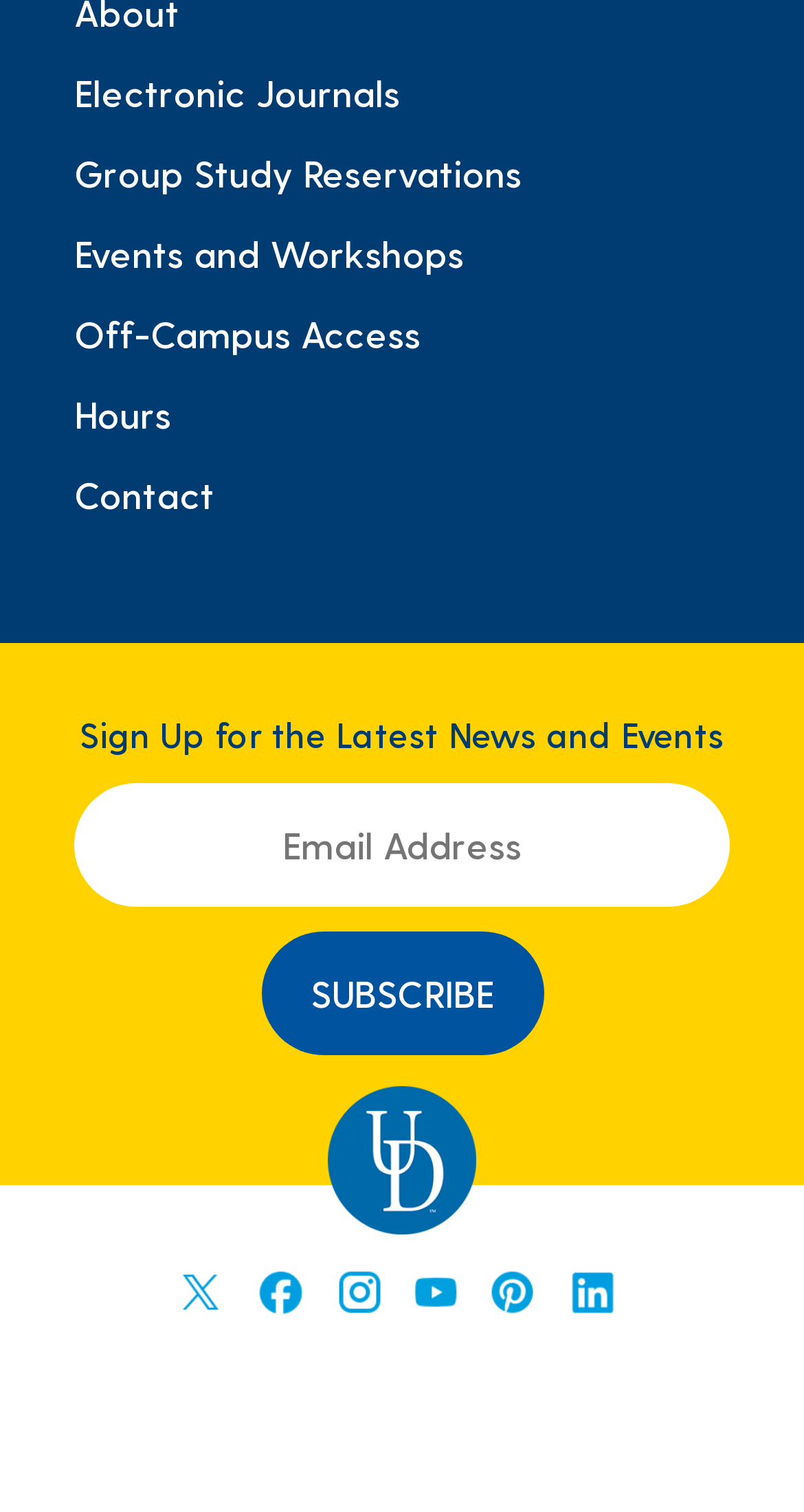How many links are available in the top section?
Please provide a single word or phrase as your answer based on the screenshot.

6